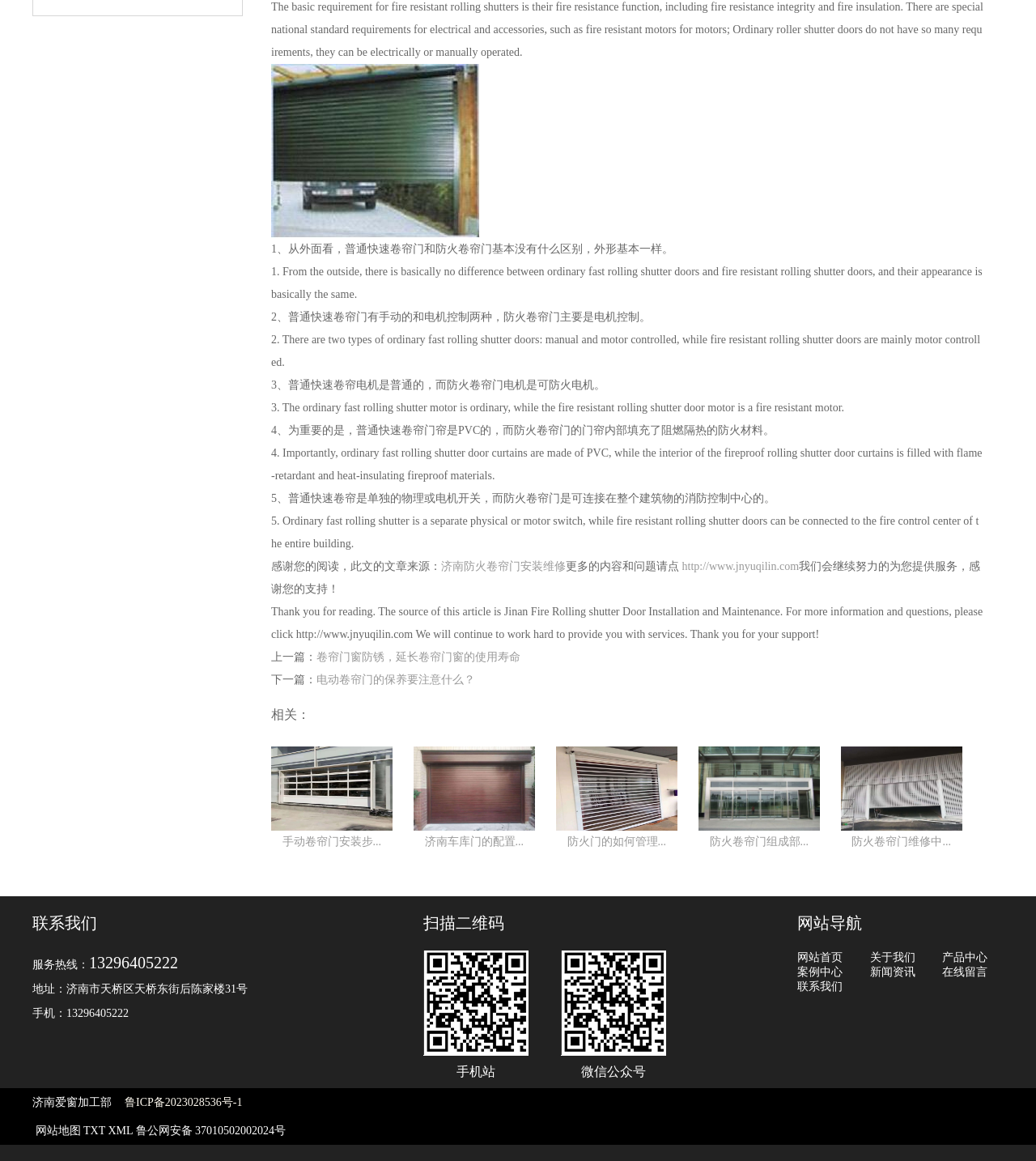Please find the bounding box coordinates of the element that needs to be clicked to perform the following instruction: "Scan the QR code to access the mobile site". The bounding box coordinates should be four float numbers between 0 and 1, represented as [left, top, right, bottom].

[0.409, 0.819, 0.51, 0.909]